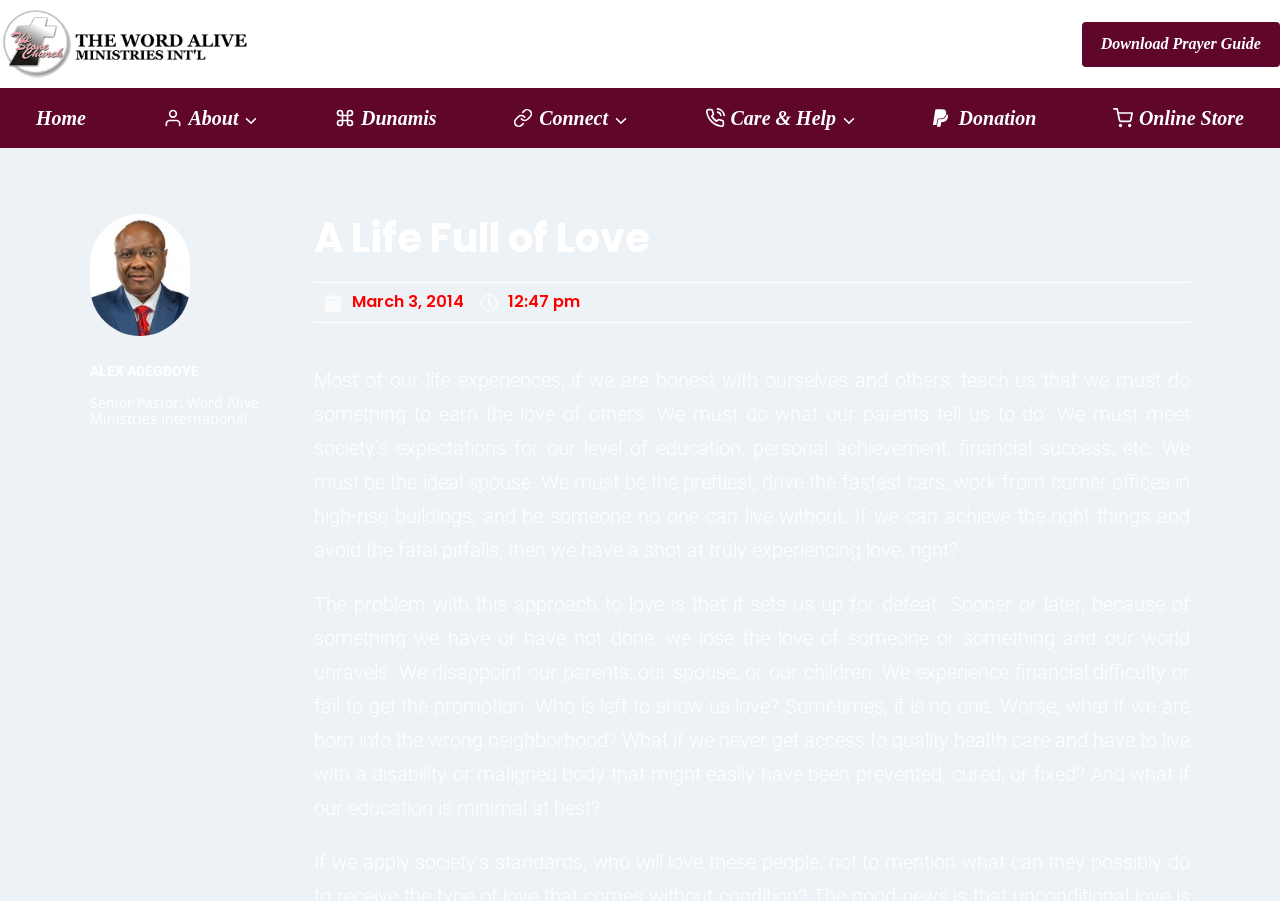Refer to the screenshot and answer the following question in detail:
What is the topic of the article?

I read the static text elements and found that the article is discussing how people often try to earn love and acceptance from others by meeting certain expectations, and how this approach can lead to defeat and disappointment. The topic is therefore about love and self-worth.